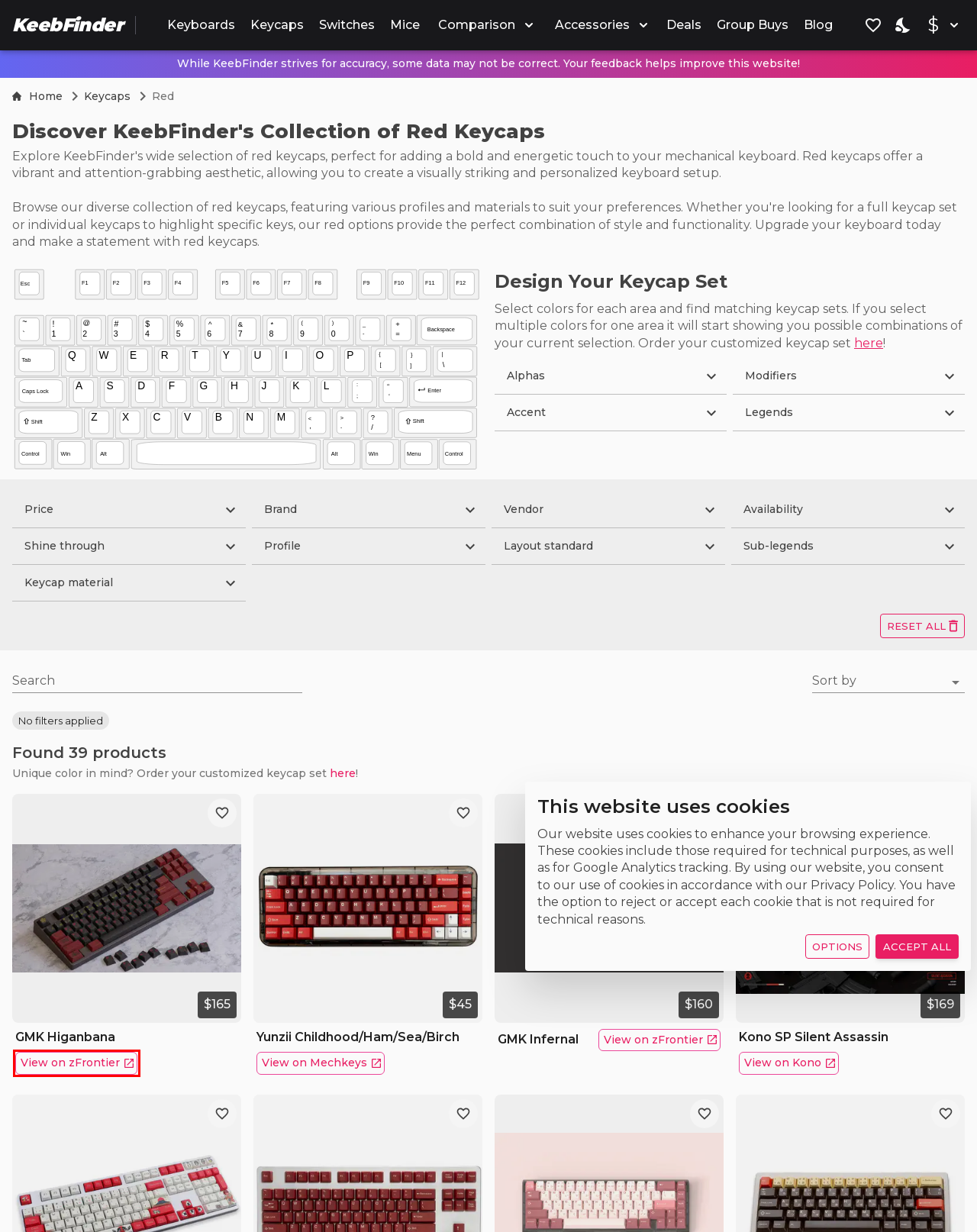Review the screenshot of a webpage that includes a red bounding box. Choose the webpage description that best matches the new webpage displayed after clicking the element within the bounding box. Here are the candidates:
A. Izakaya Keycaps Set | Diykeycap
B. [In Stock] SP SA Silent Assassin
C. Lion dance Keycap | Diykeycap
D. [In Stock] GMK Higanbana
E. [In Stock] GMK Infernal
F. [QianxiaoOEM] Childhood Classic Retro Keycap Set Dye-Sub PBT - Meow Key
G. [Royal Kludge] RoW NGE Keycap Set Dye-Sub PBT - Meow Key
H. Diykeycap｜Custom Keycaps Set | Diykeycap

D